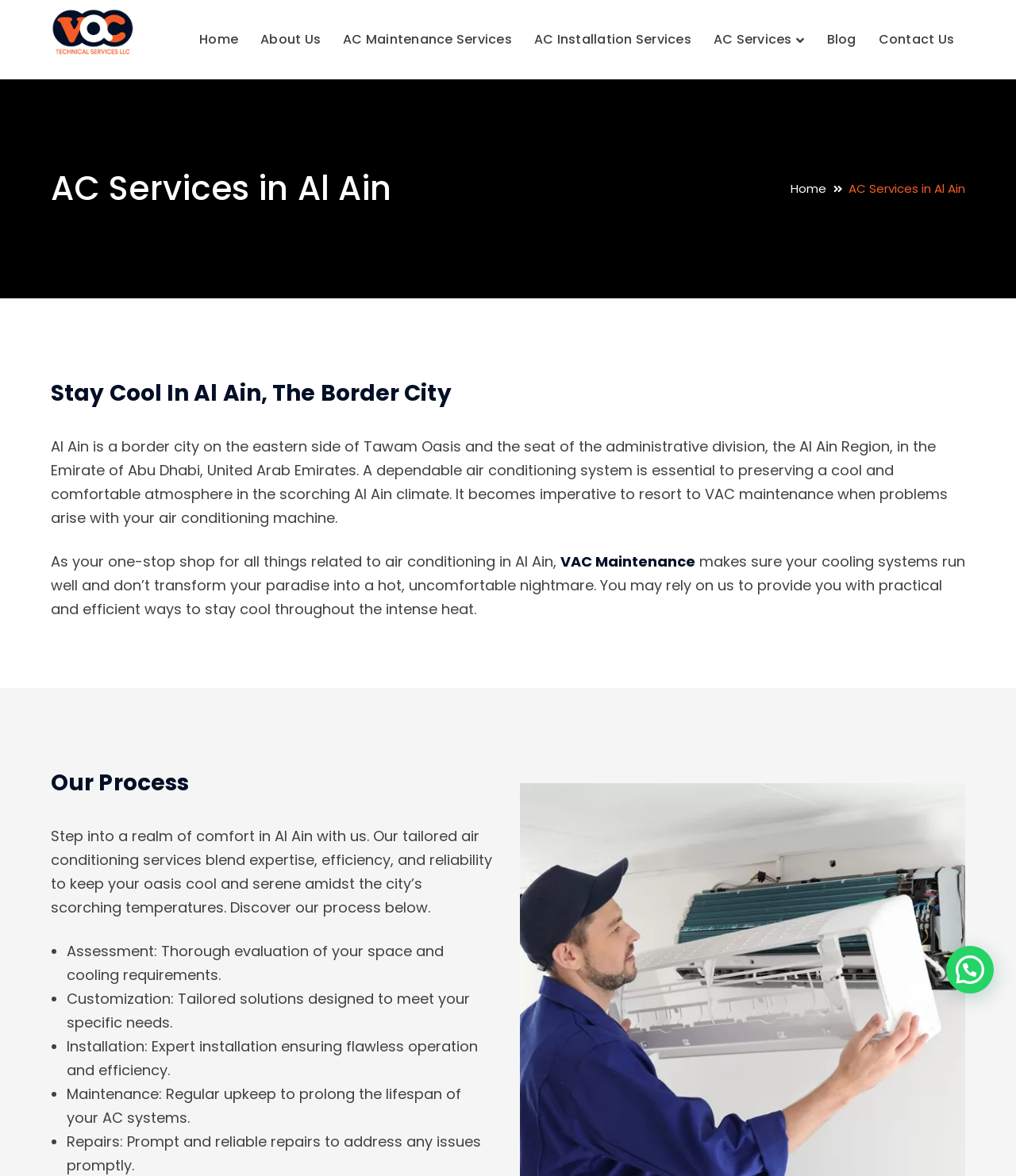Please extract the title of the webpage.

AC Services in Al Ain